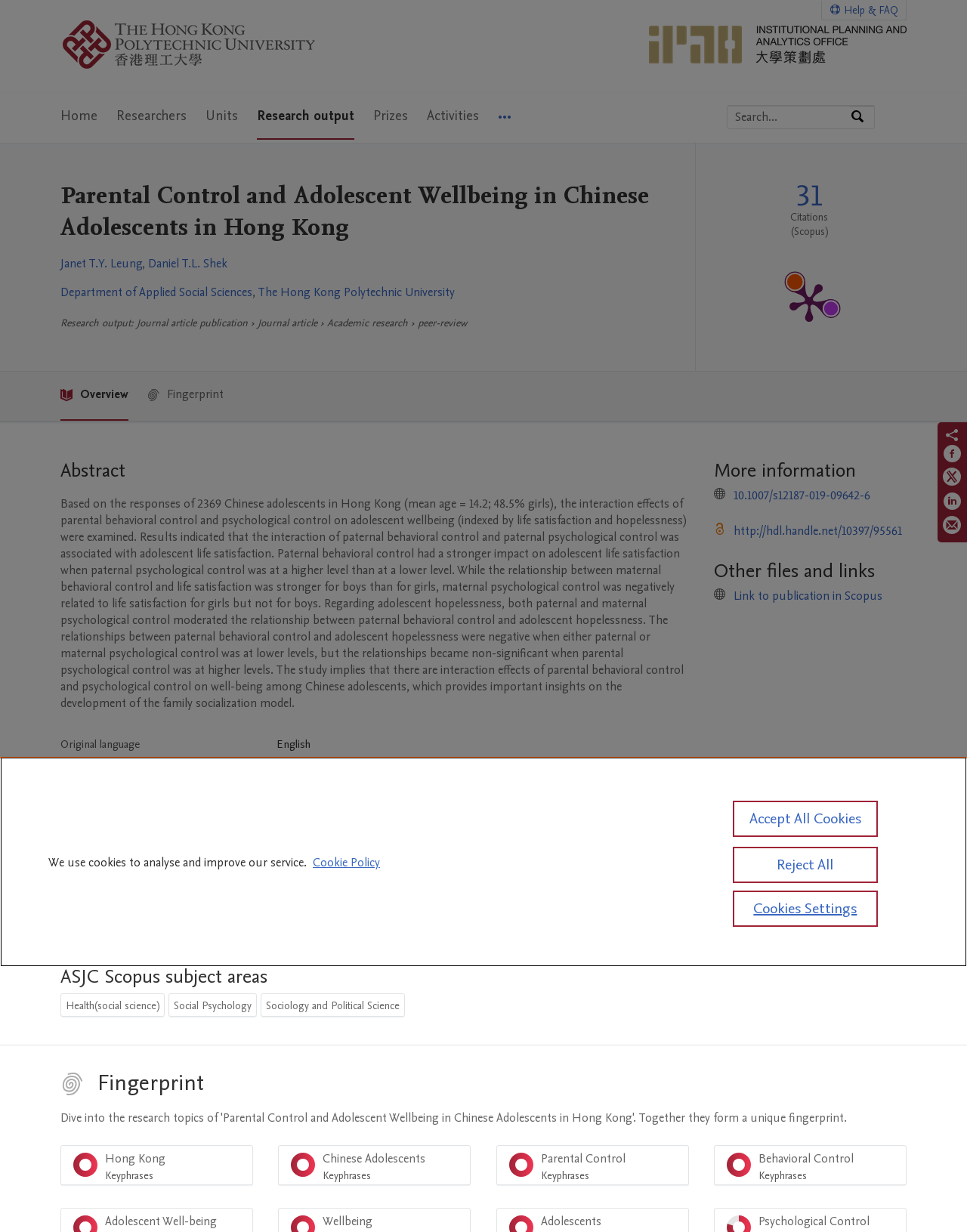Find and indicate the bounding box coordinates of the region you should select to follow the given instruction: "Read the abstract".

[0.062, 0.371, 0.712, 0.392]